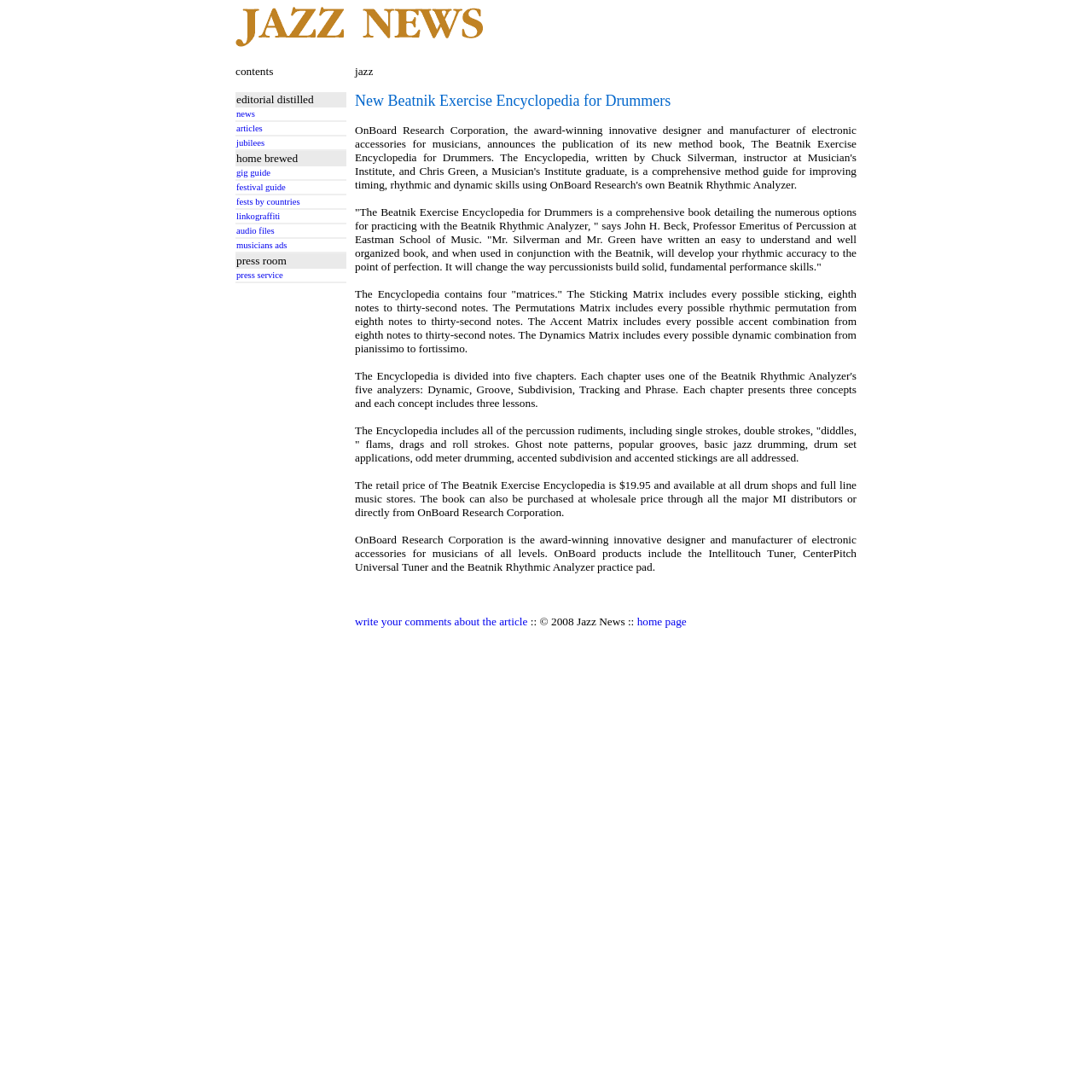What is the price of the book?
Answer the question in as much detail as possible.

The retail price of the book is mentioned in the text as $19.95, and it is also available at wholesale price through major MI distributors or directly from OnBoard Research Corporation.